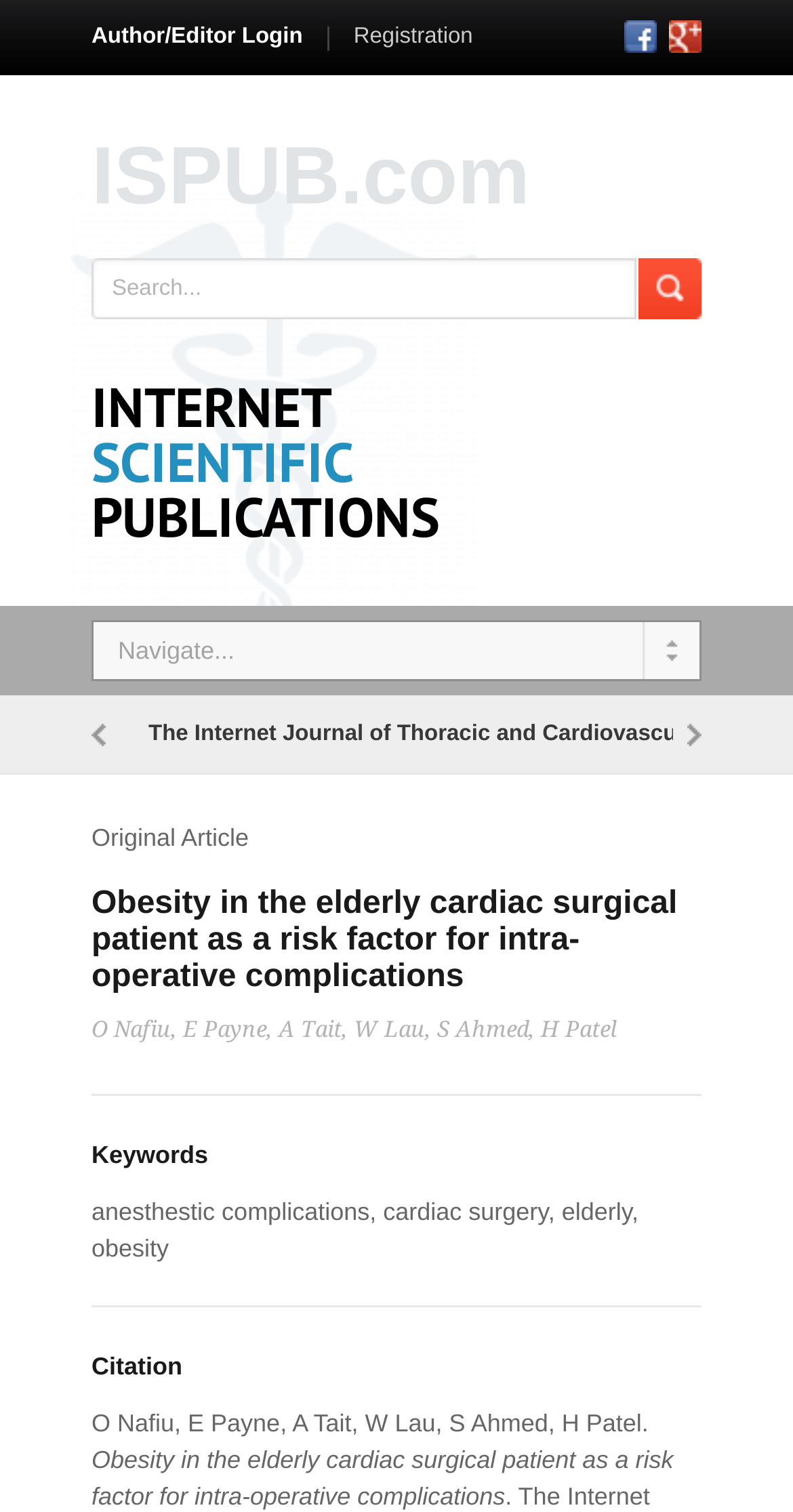Locate the bounding box of the UI element described by: "Number 2" in the given webpage screenshot.

[0.156, 0.512, 0.358, 0.565]